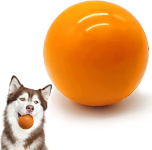Provide a comprehensive description of the image.

This image features an indestructible dog ball designed for robust play. The bright orange sphere is prominently displayed, showcasing its smooth surface, which likely enhances its durability and appeal. Next to the ball, a Siberian Husky is seen holding a smaller orange ball in its mouth, highlighting the product's suitability for active pets. This combination of vibrant color and engaging animal imagery suggests an ideal toy for large breed dogs, emphasizing features like safety, non-toxicity, and ease of play, making it a great choice for dog owners seeking lasting enjoyment for their furry friends.